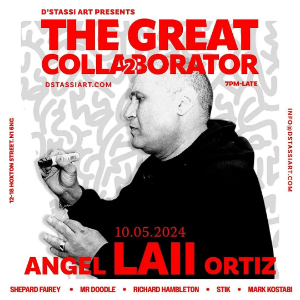Elaborate on the contents of the image in great detail.

The image promotes the upcoming art event "THE GREAT COLLABORATOR" featuring renowned artist Angel LAII Ortiz, which will be held on October 5, 2024. The design, characterized by its striking red and black color scheme, highlights Ortiz at work, showcasing his creativity and engagement with the art form. Alongside his name, the event includes contributions from prominent artists like Shepard Fairey, Mr. Doodle, Richard Hambleton, Stik, and Mark Kostabi, signifying a gathering of influential figures in the art community. The venue is identified as D'Stassi Art, with further details available at dstassiart.com. The event promises to attract art enthusiasts from various backgrounds, celebrating collaboration and innovation in artistic expression.